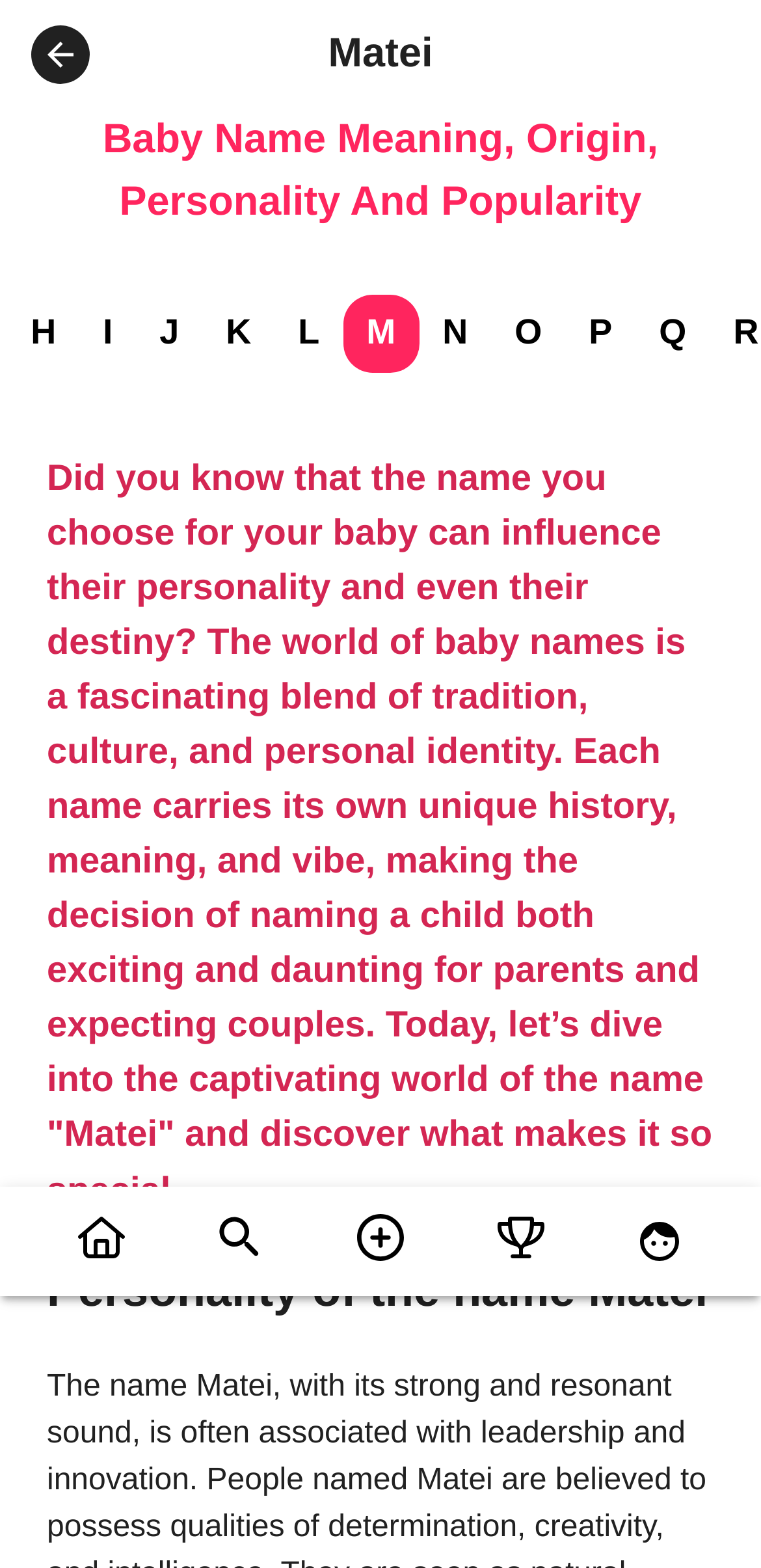What is the name of the baby being discussed?
Please provide a single word or phrase in response based on the screenshot.

Matei